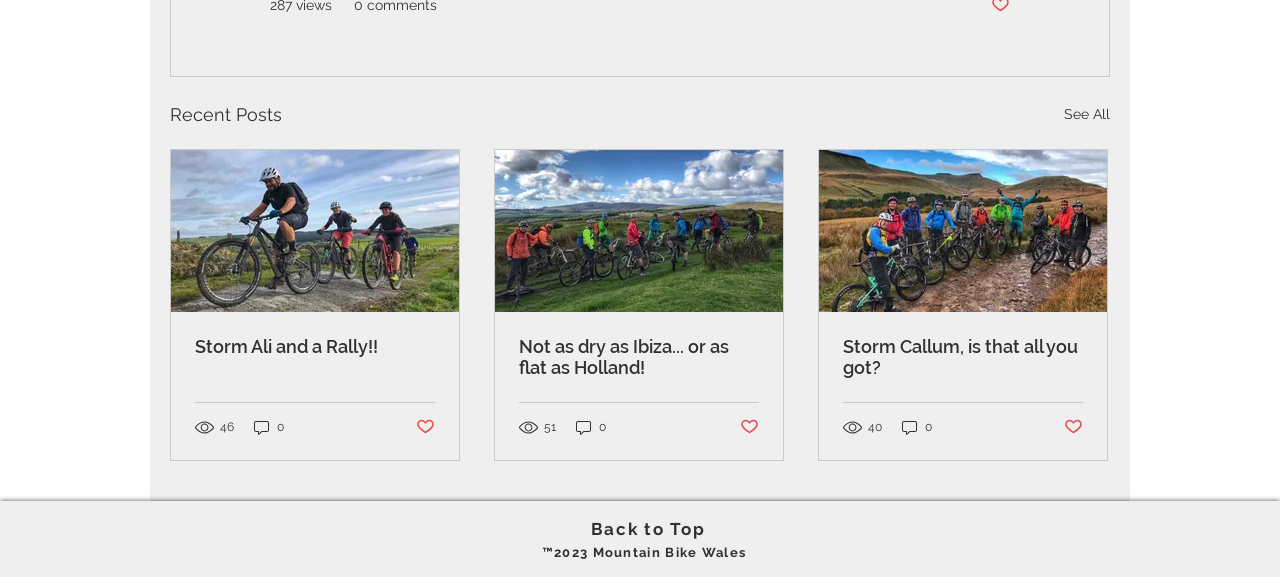What is the text of the third link in the first article?
Can you give a detailed and elaborate answer to the question?

The first article has a link element with the text 'Storm Ali and a Rally!!', which is located below the article title with a bounding box coordinate of [0.152, 0.583, 0.34, 0.619]. This element is a child of the first article element.